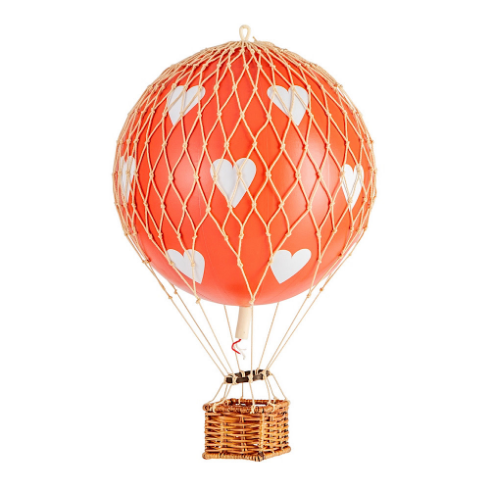Create a vivid and detailed description of the image.

This charming hot air balloon, titled "Floating The Skies," features a vibrant orange design adorned with playful white hearts, creating a whimsical aesthetic perfect for adding a touch of joy to any space. The balloon is beautifully crafted with hand-applied strips and a hand-woven netting, anchored by a rustic wicker basket that evokes a sense of adventure. Measuring 8.5 cm in height, it serves as a delightful decorative piece, ideal for children's rooms, nurseries, or as a unique gift. Its lively colors and delightful design make it a captivating focal point, inviting daydreams of soaring through the skies.